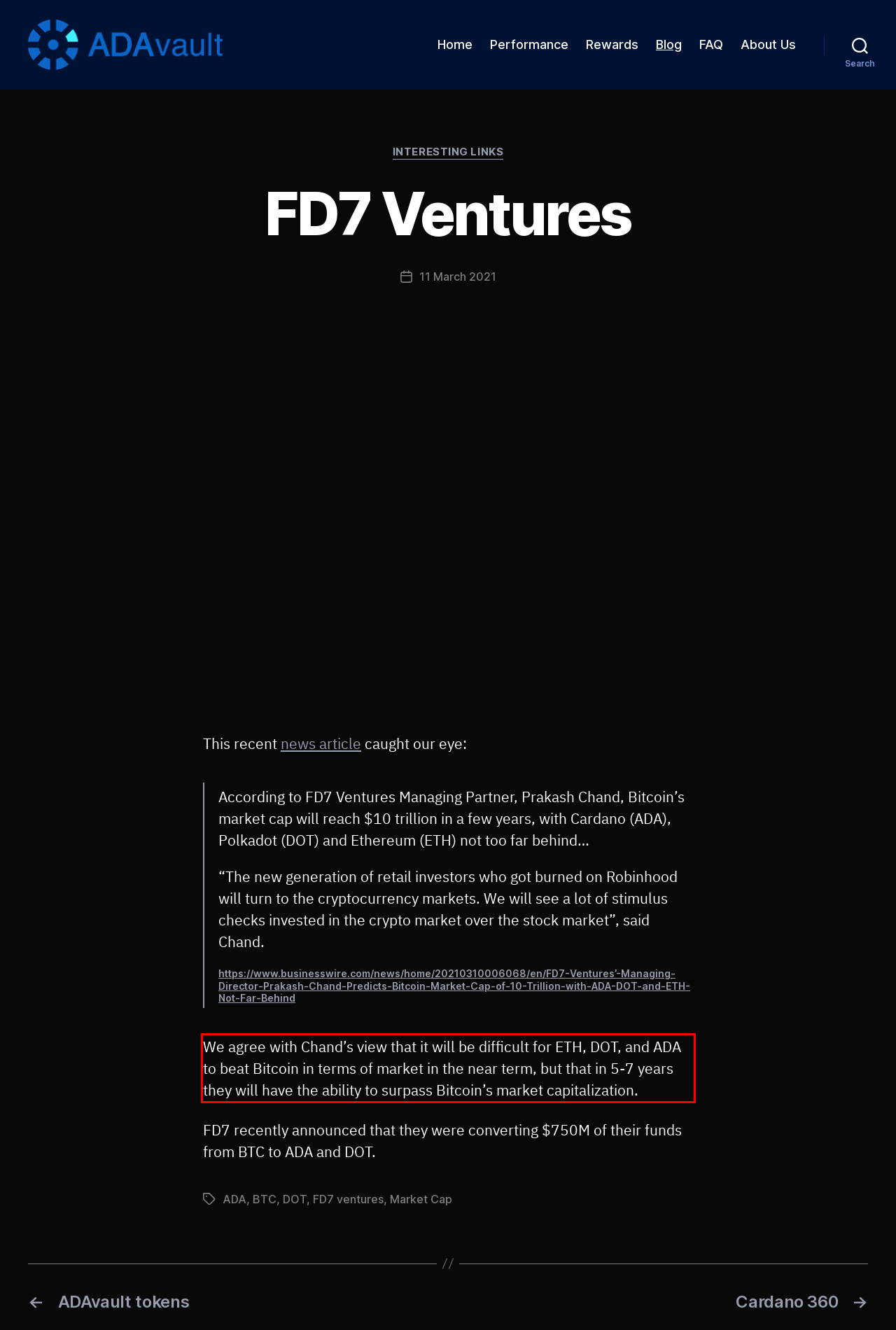Given a screenshot of a webpage with a red bounding box, please identify and retrieve the text inside the red rectangle.

We agree with Chand’s view that it will be difficult for ETH, DOT, and ADA to beat Bitcoin in terms of market in the near term, but that in 5-7 years they will have the ability to surpass Bitcoin’s market capitalization.